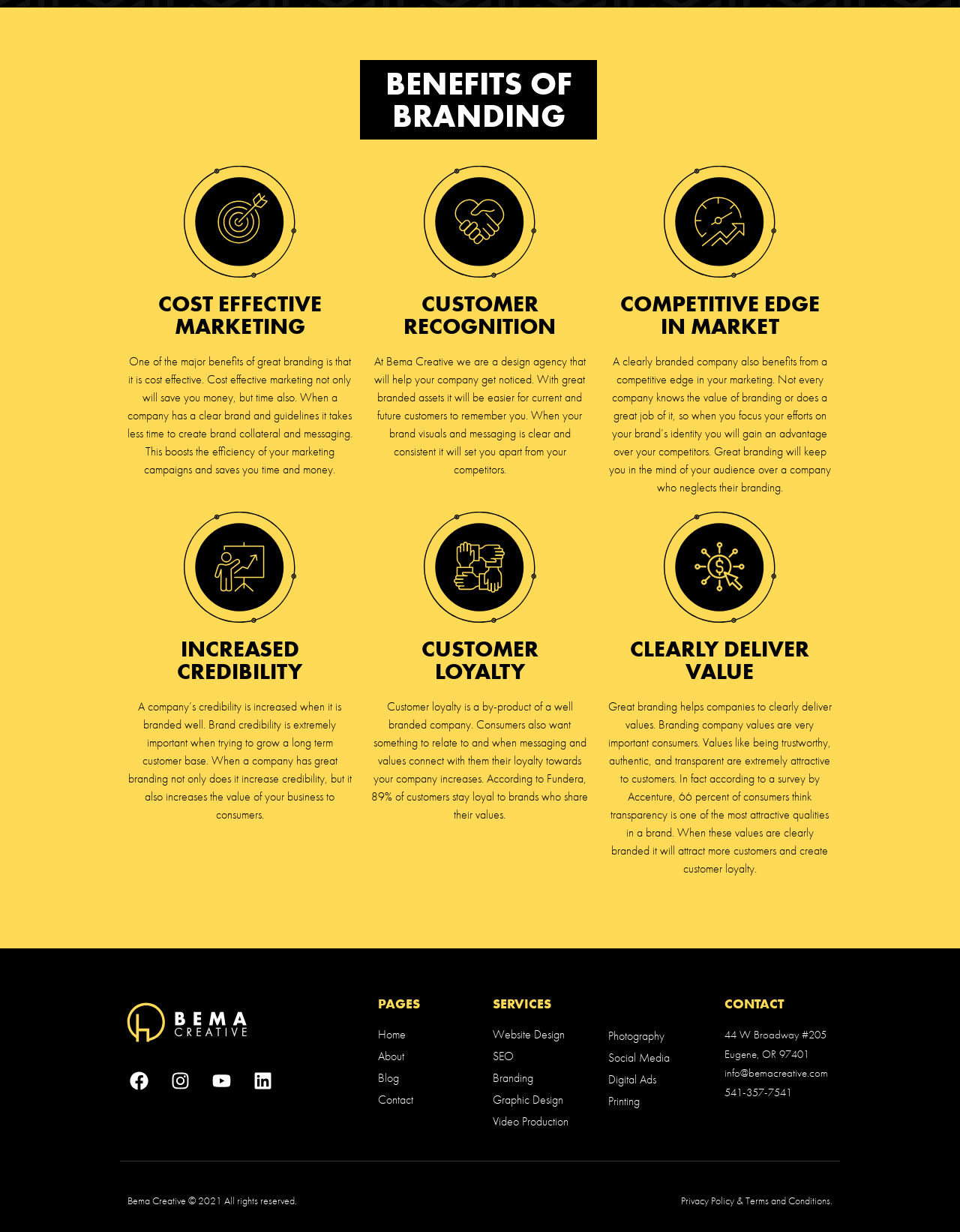Based on the image, please elaborate on the answer to the following question:
What is the purpose of great branding?

According to the webpage, great branding has multiple benefits, including cost-effective marketing, customer recognition, competitive edge, increased credibility, customer loyalty, and clearly delivering value.